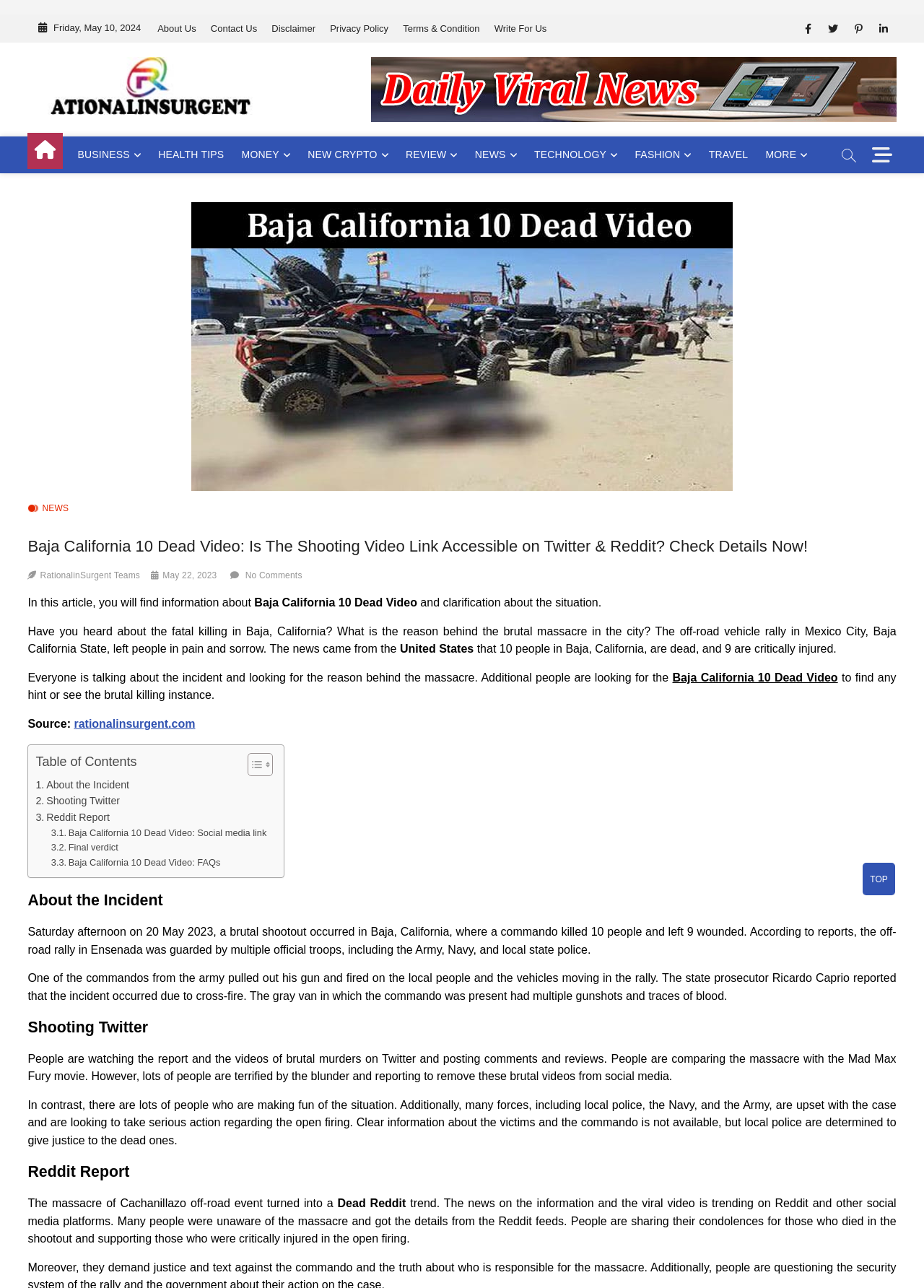Find the bounding box coordinates of the area to click in order to follow the instruction: "Click on the 'About Us' link".

[0.164, 0.011, 0.218, 0.033]